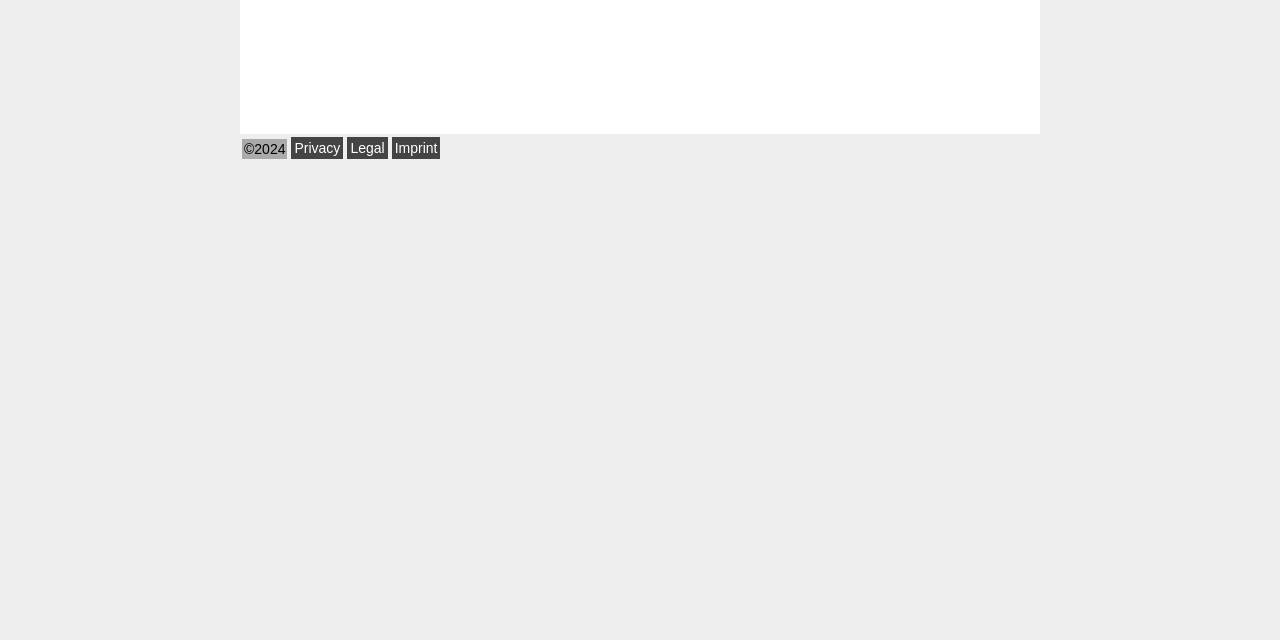Identify the bounding box for the UI element specified in this description: "Privacy". The coordinates must be four float numbers between 0 and 1, formatted as [left, top, right, bottom].

[0.228, 0.214, 0.268, 0.249]